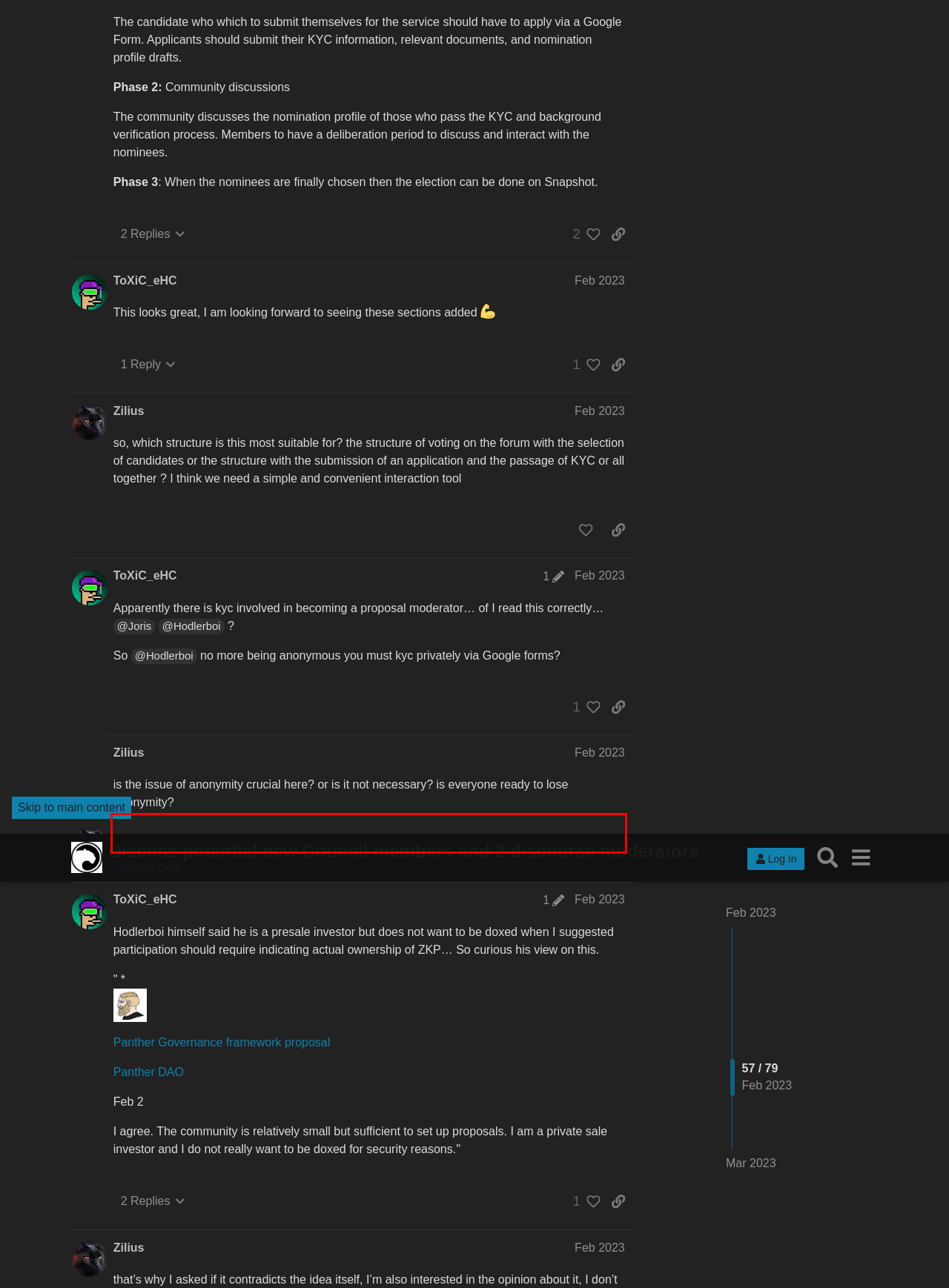You are provided with a webpage screenshot that includes a red rectangle bounding box. Extract the text content from within the bounding box using OCR.

I think that I should provide more context on why these selected council members are so important for the Panther DAO & Governance Framework.